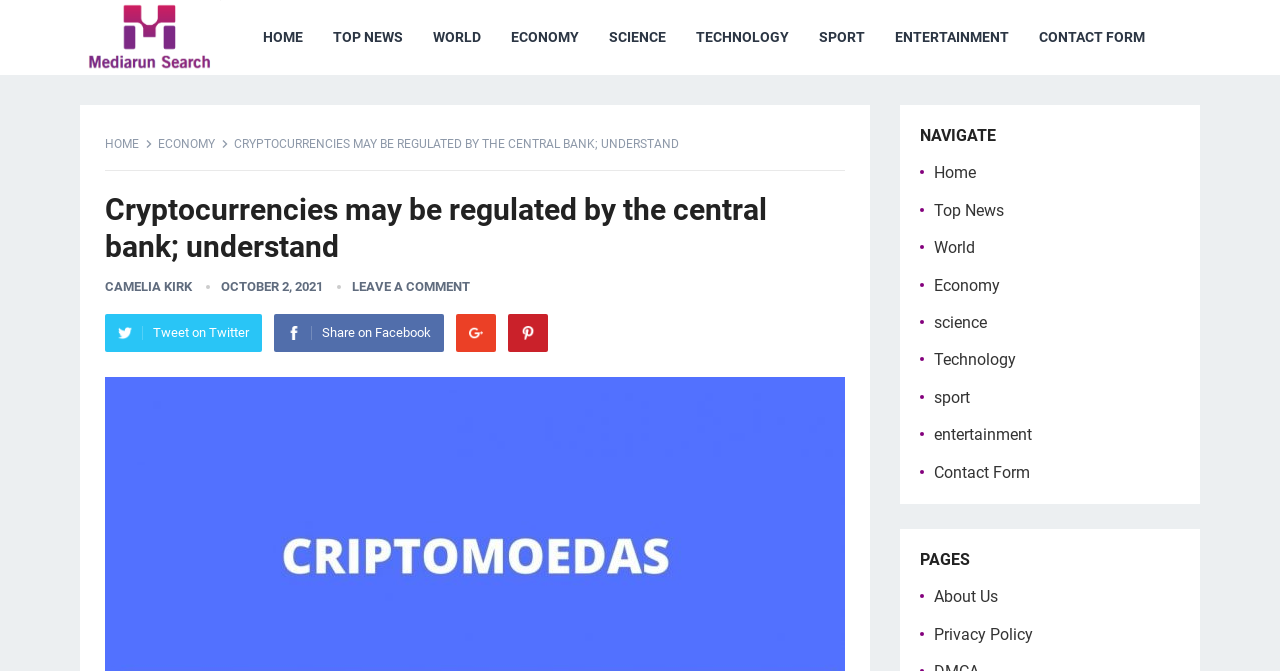Can you find the bounding box coordinates for the element that needs to be clicked to execute this instruction: "Share on Twitter"? The coordinates should be given as four float numbers between 0 and 1, i.e., [left, top, right, bottom].

[0.082, 0.468, 0.205, 0.525]